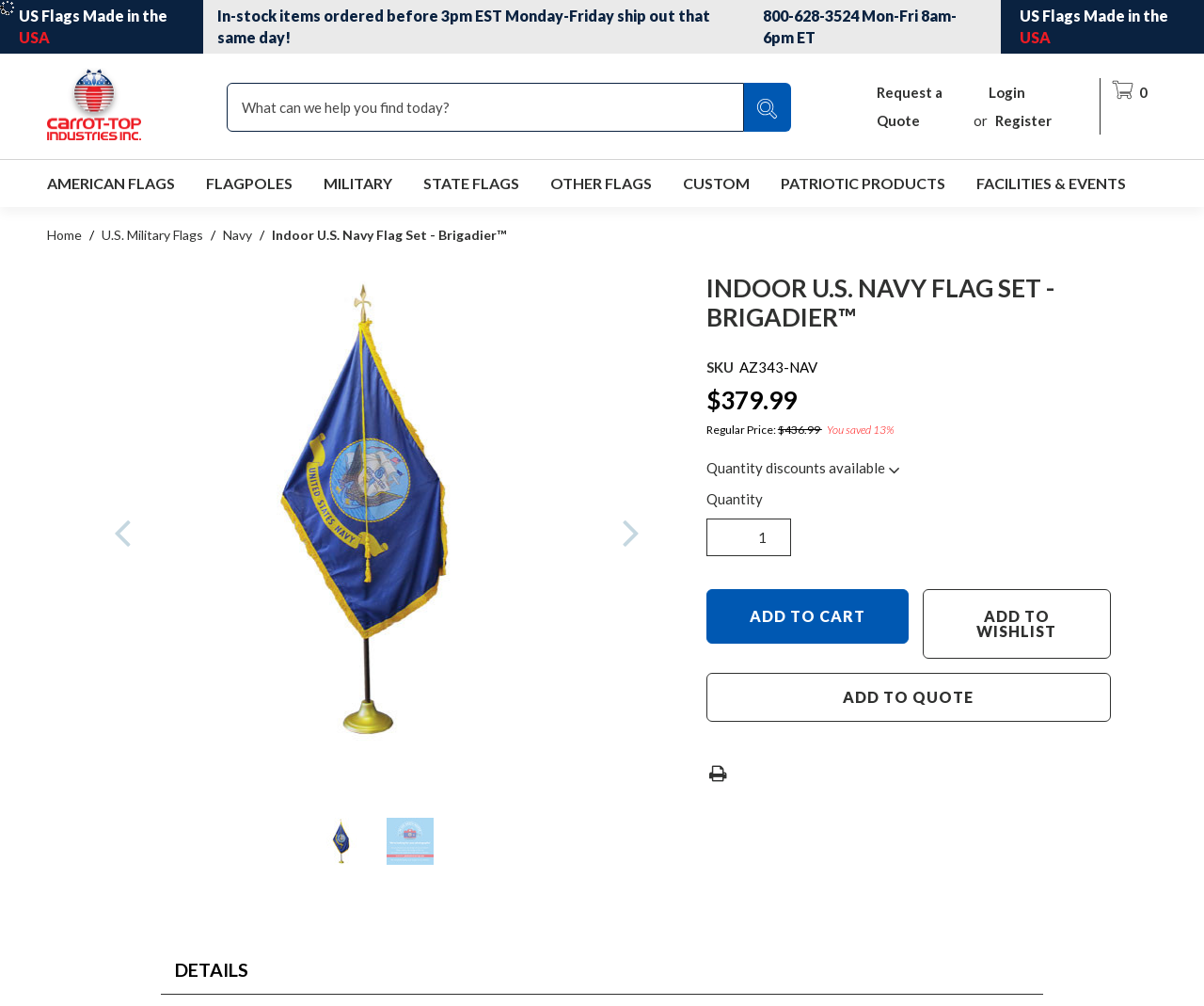Locate the bounding box coordinates of the element that should be clicked to execute the following instruction: "Search for a product".

[0.188, 0.082, 0.618, 0.131]